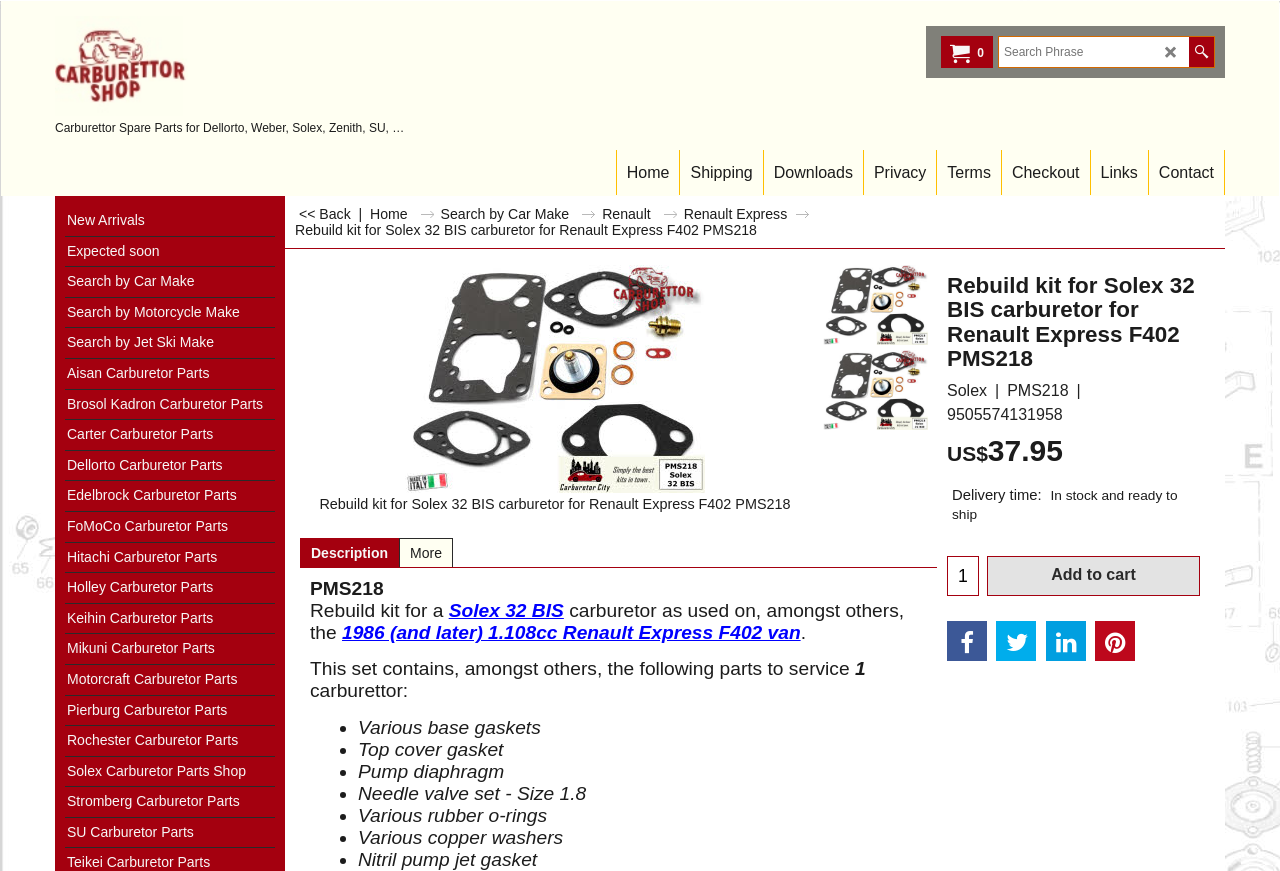What is the text of the webpage's headline?

Rebuild kit for Solex 32 BIS carburetor for Renault Express F402 PMS218